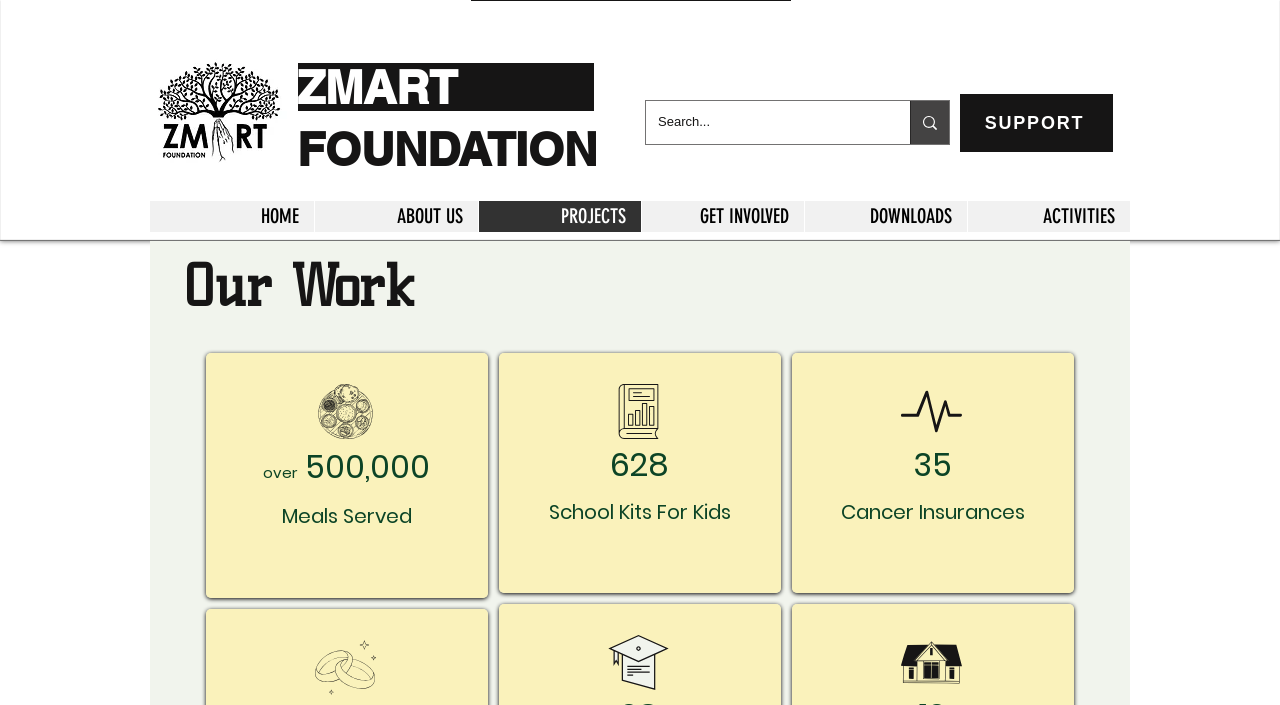How many meals have been served? Using the information from the screenshot, answer with a single word or phrase.

500,000